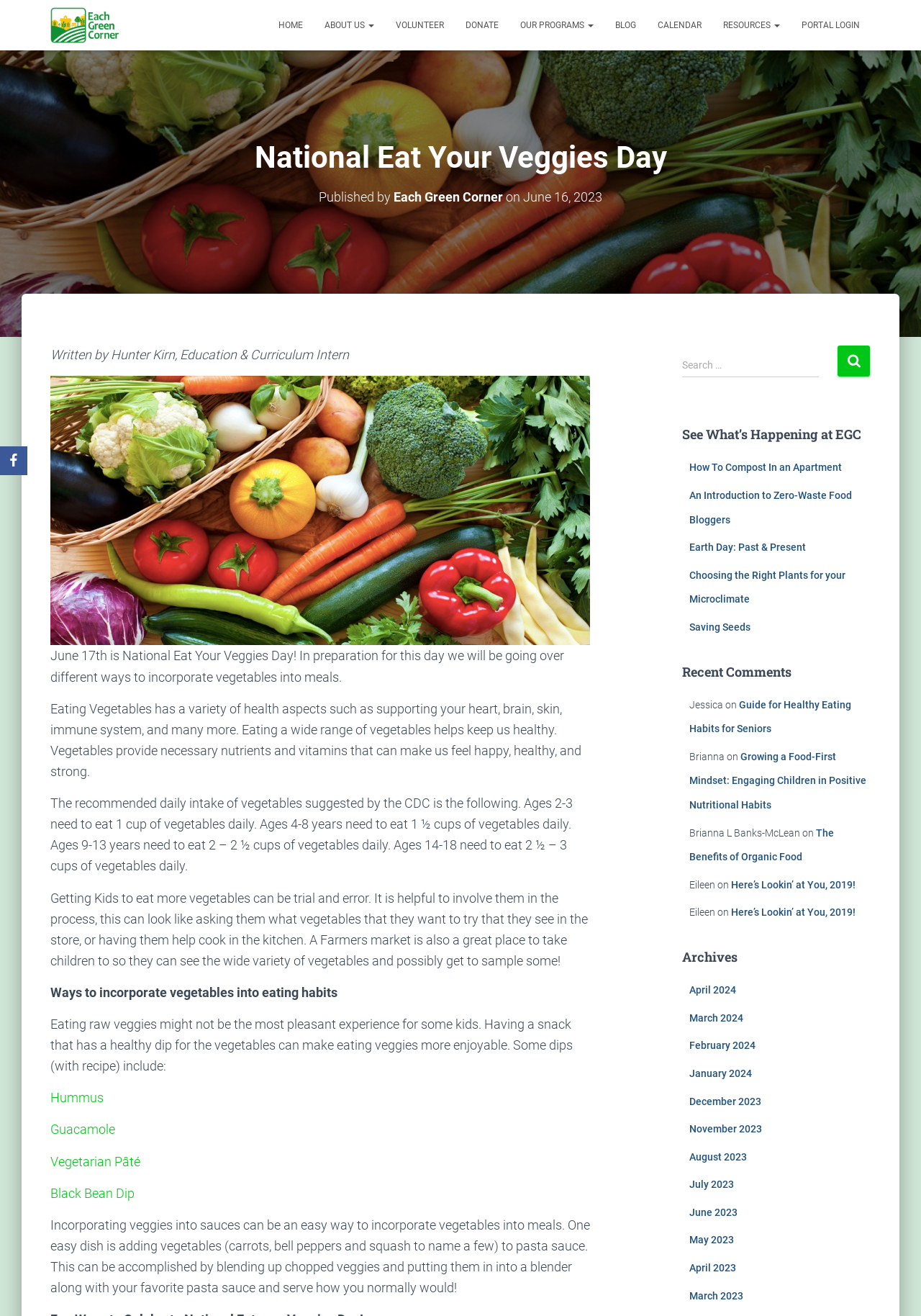Extract the bounding box of the UI element described as: "Here’s Lookin’ at You, 2019!".

[0.793, 0.668, 0.929, 0.677]